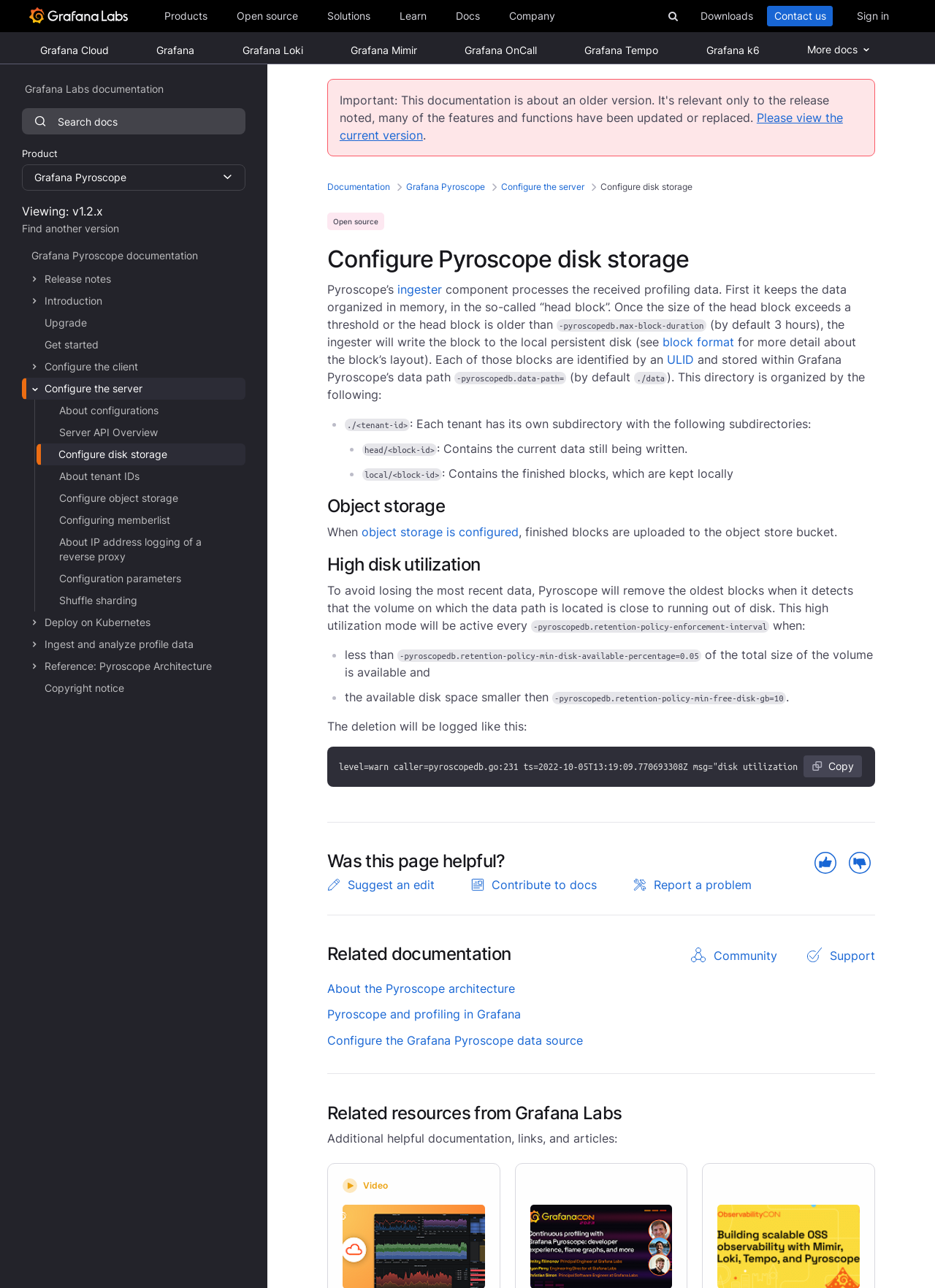Determine which piece of text is the heading of the webpage and provide it.

Configure Pyroscope disk storage